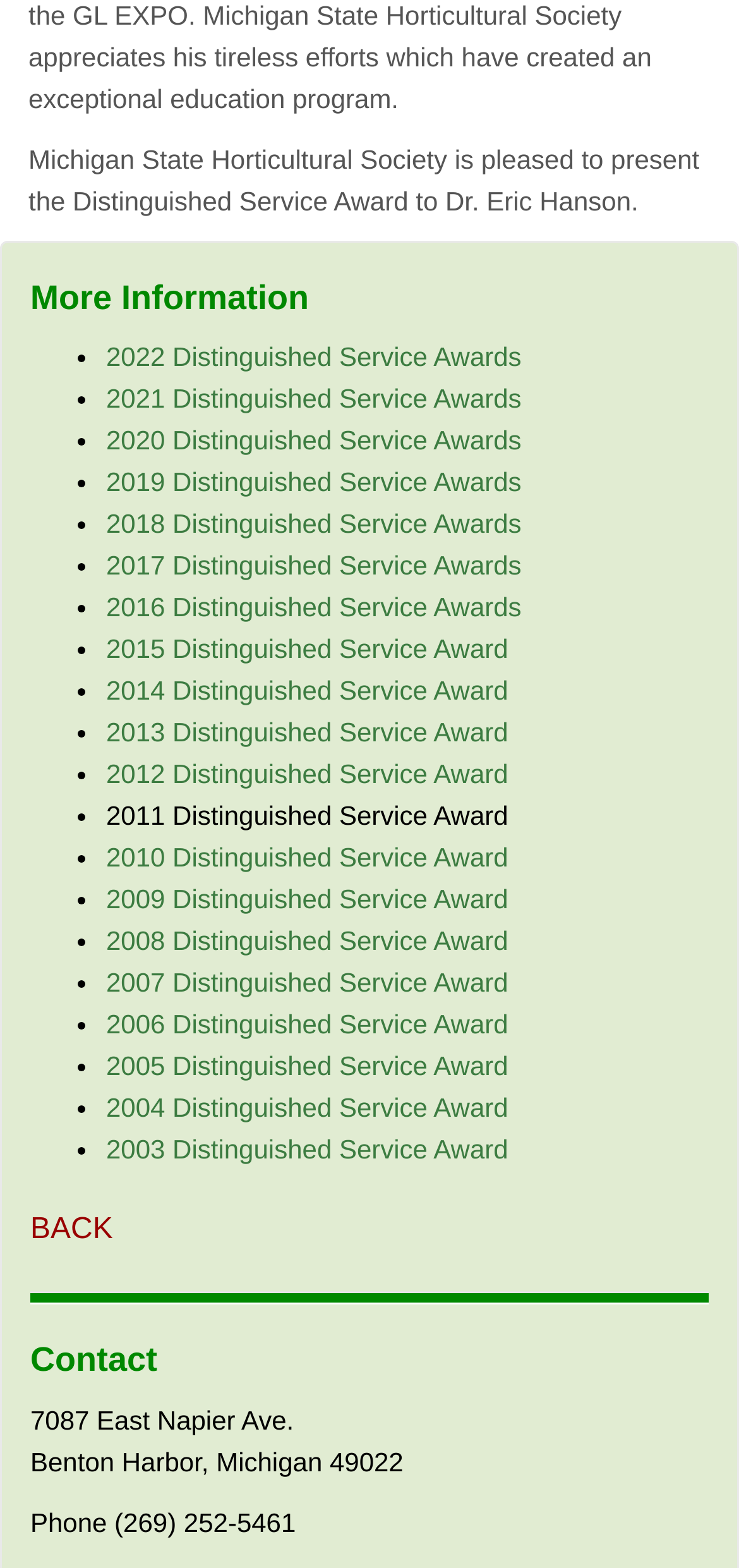Can you find the bounding box coordinates of the area I should click to execute the following instruction: "Click on BACK"?

[0.041, 0.771, 0.959, 0.8]